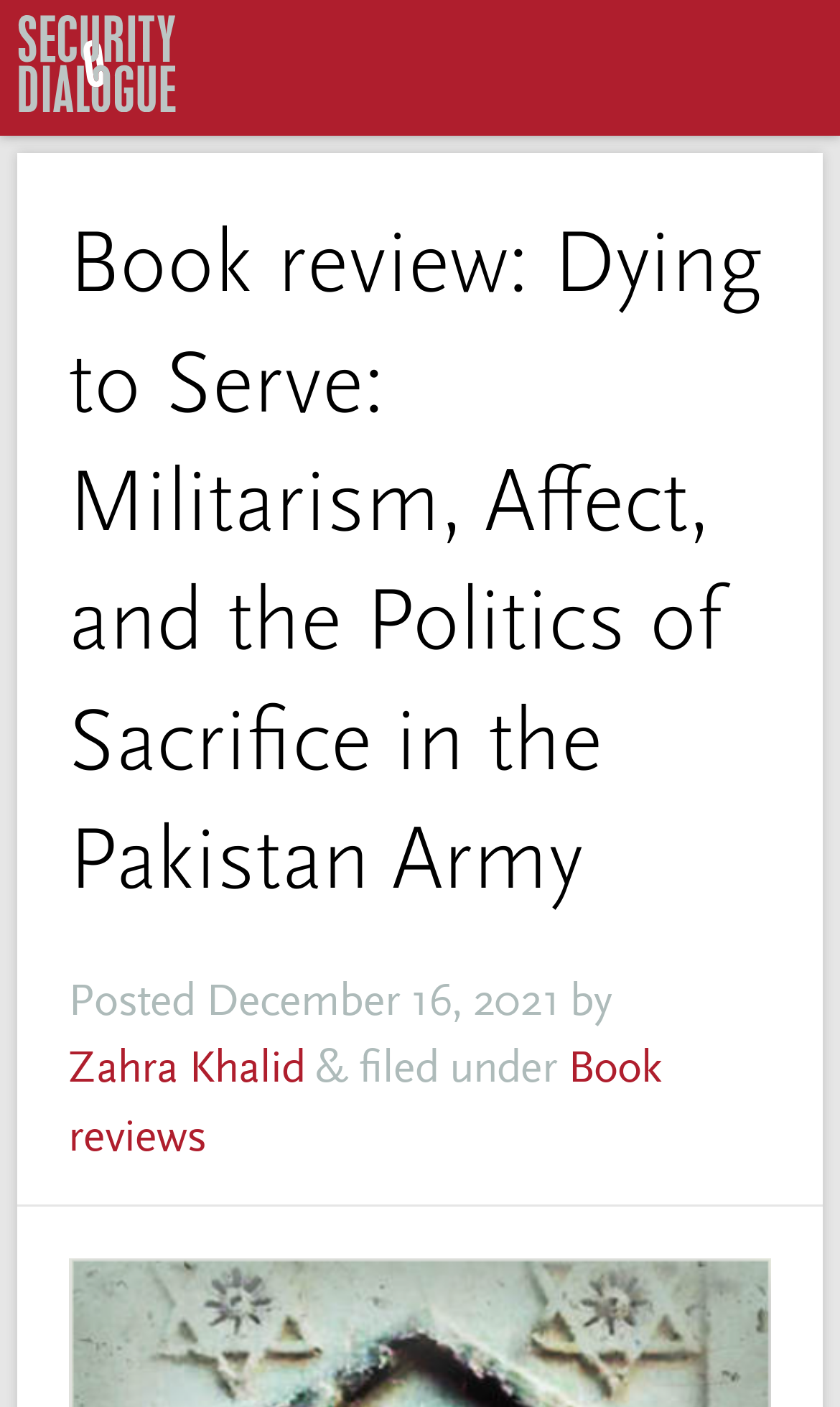Generate a thorough caption that explains the contents of the webpage.

This webpage is a book review page, specifically reviewing the book "Dying to Serve: Militarism, Affect, and the Politics of Sacrifice in the Pakistan Army" by Maria Rashid. 

At the top left of the page, there is a link and an image, which are likely the website's logo or a navigation button. 

Below the image, there is a header section that spans almost the entire width of the page. Within this section, the title of the book review "Book review: Dying to Serve: Militarism, Affect, and the Politics of Sacrifice in the Pakistan Army" is prominently displayed. 

To the right of the title, there is a "Posted" label, followed by the date "December 16, 2021". 

Further down, the author of the review, "Zahra Khalid", is mentioned, along with a category label "Book reviews" that is a clickable link.